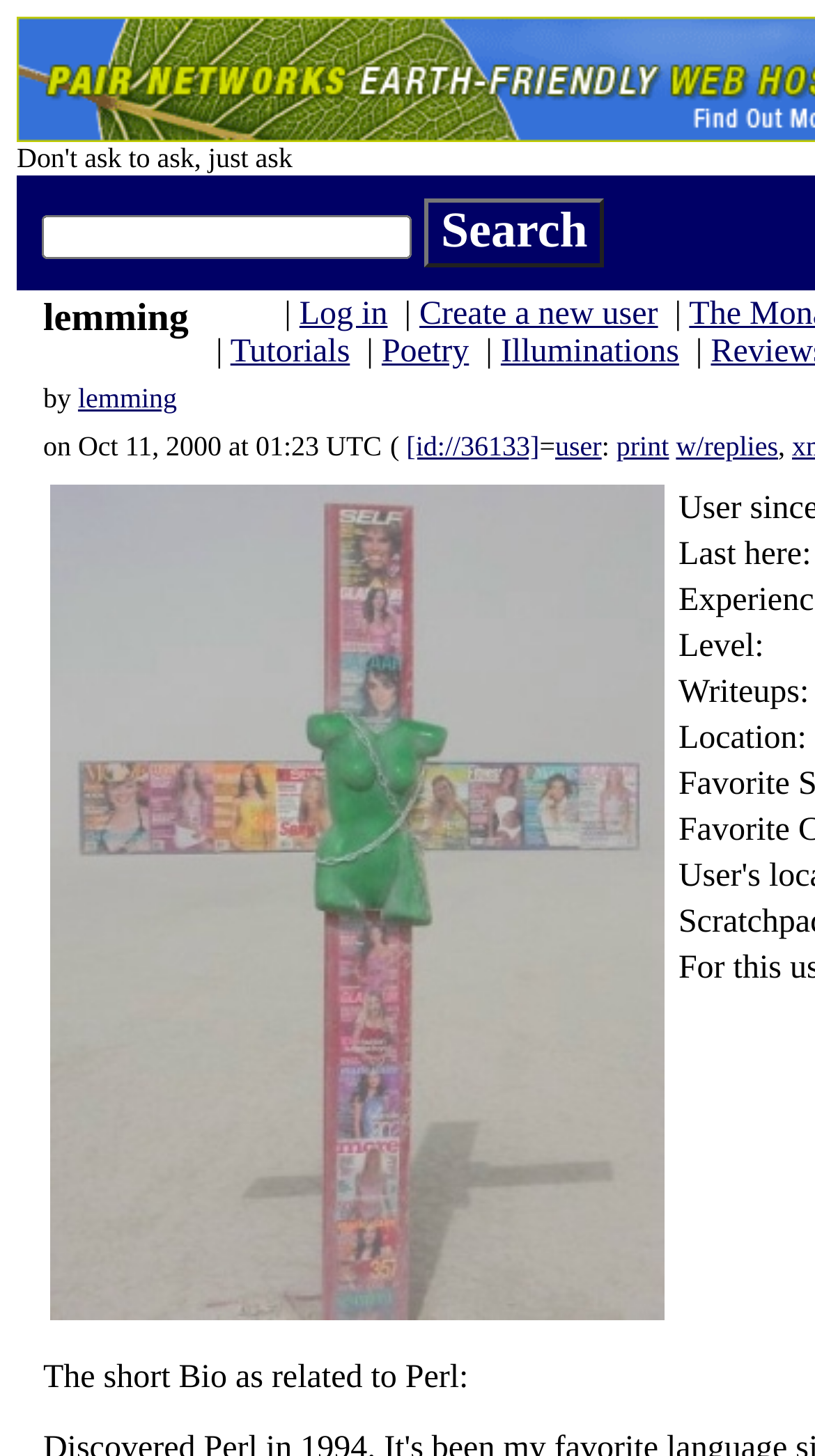Identify the bounding box coordinates of the area you need to click to perform the following instruction: "create a new user".

[0.515, 0.204, 0.807, 0.228]